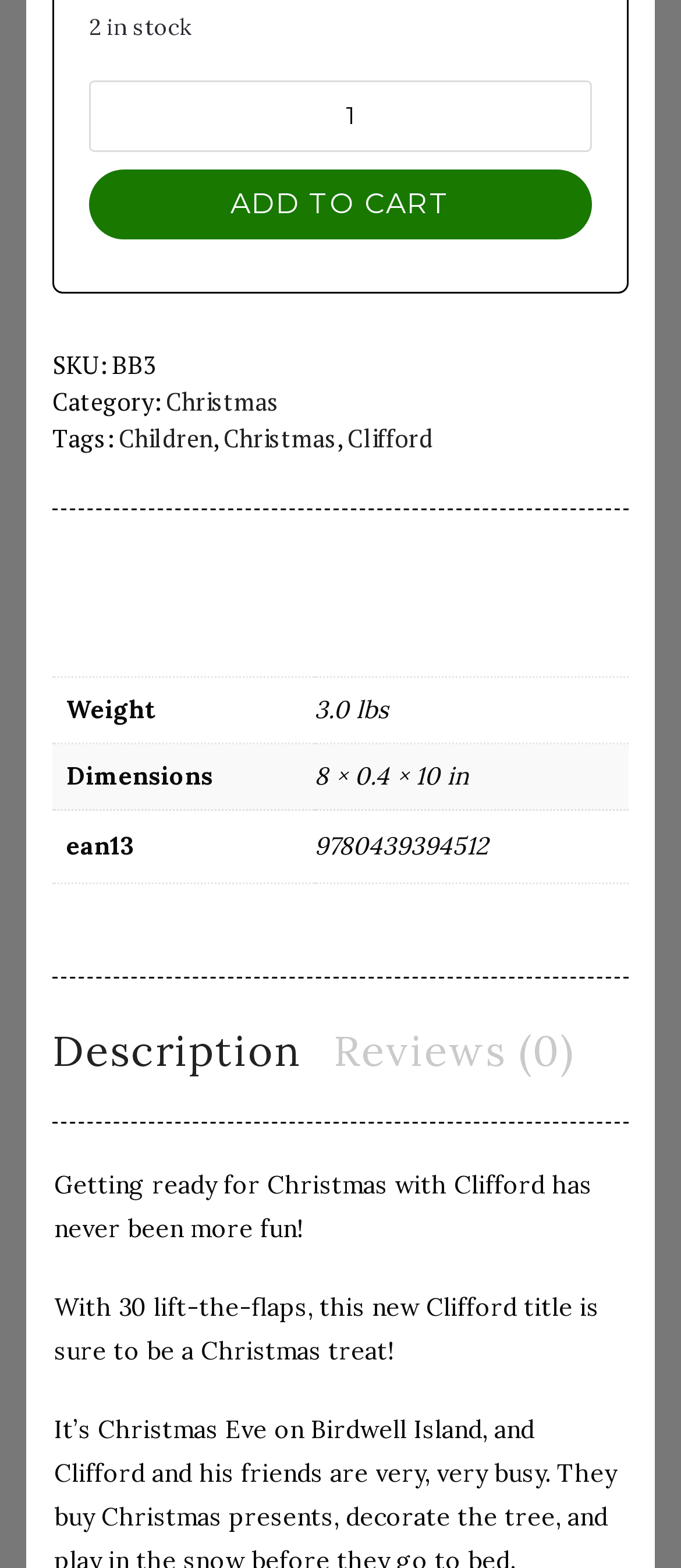Given the element description: "Reviews (0)", predict the bounding box coordinates of the UI element it refers to, using four float numbers between 0 and 1, i.e., [left, top, right, bottom].

[0.49, 0.629, 0.844, 0.711]